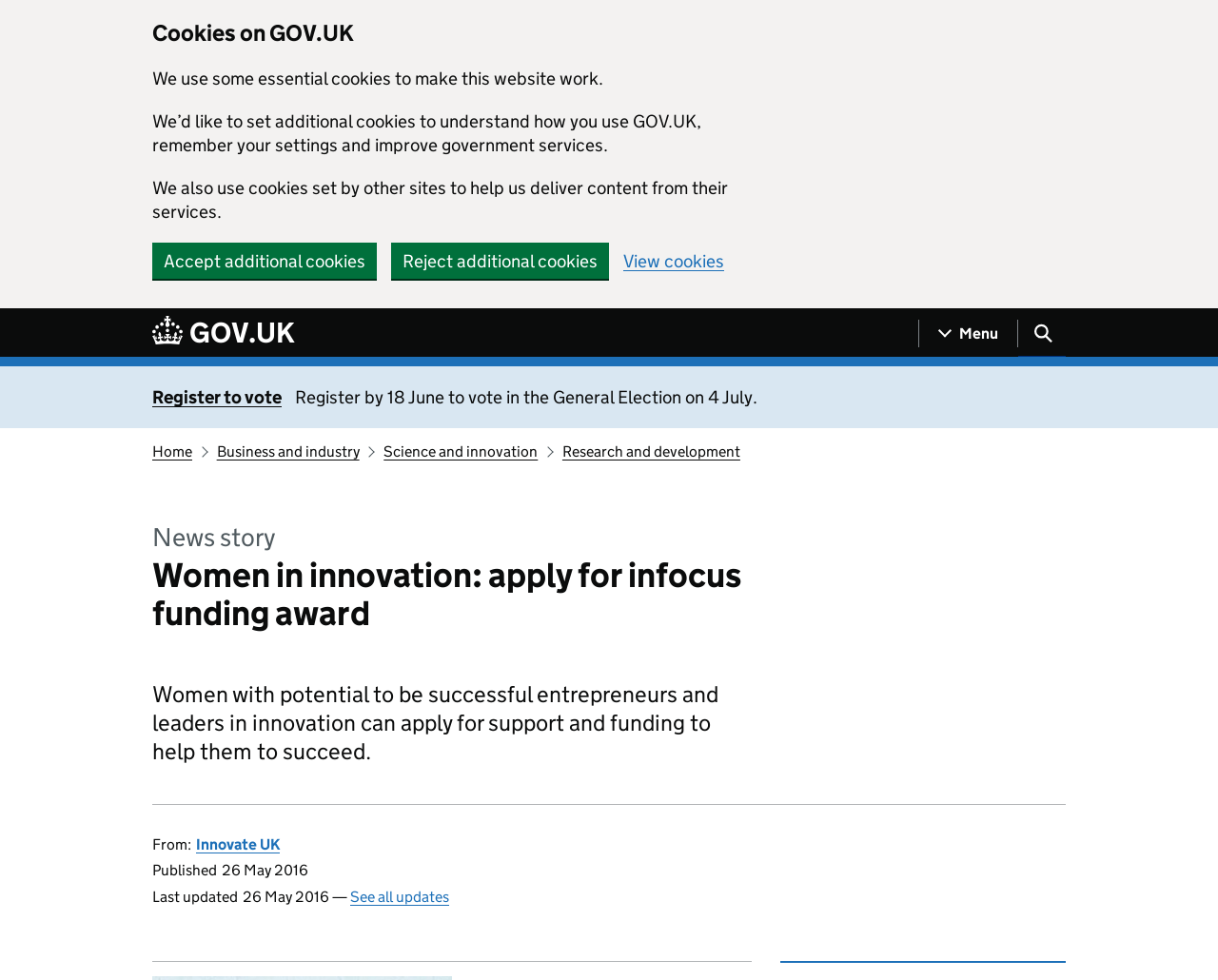Please identify the bounding box coordinates of the region to click in order to complete the task: "Show navigation menu". The coordinates must be four float numbers between 0 and 1, specified as [left, top, right, bottom].

[0.754, 0.316, 0.836, 0.364]